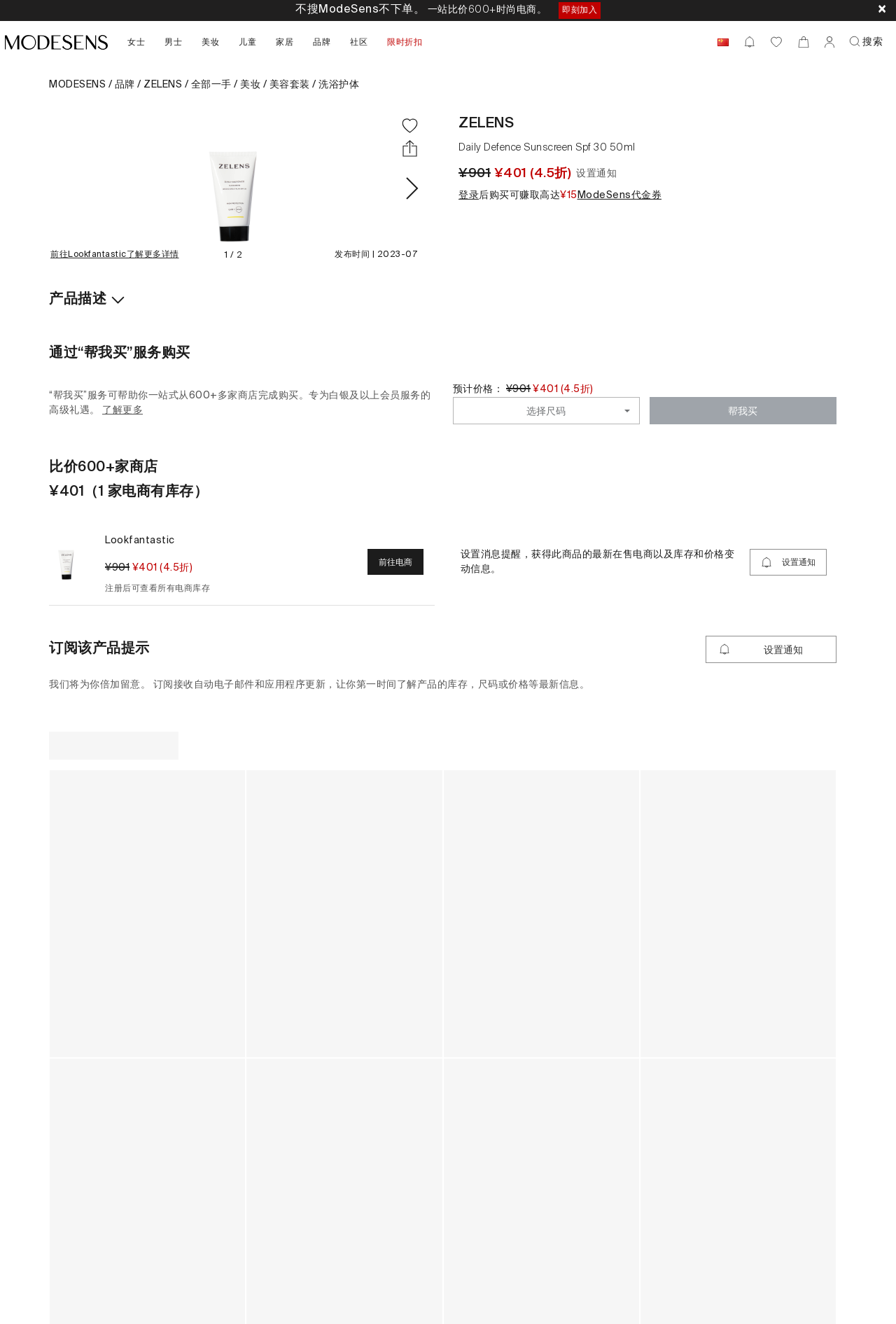What is the original price of the product?
From the details in the image, answer the question comprehensively.

The original price of the product can be found in the text '¥901' which is located near the discounted price '¥401 (4.5折)'. It is also mentioned in the button '¥901 ¥401 (4.5折)'.